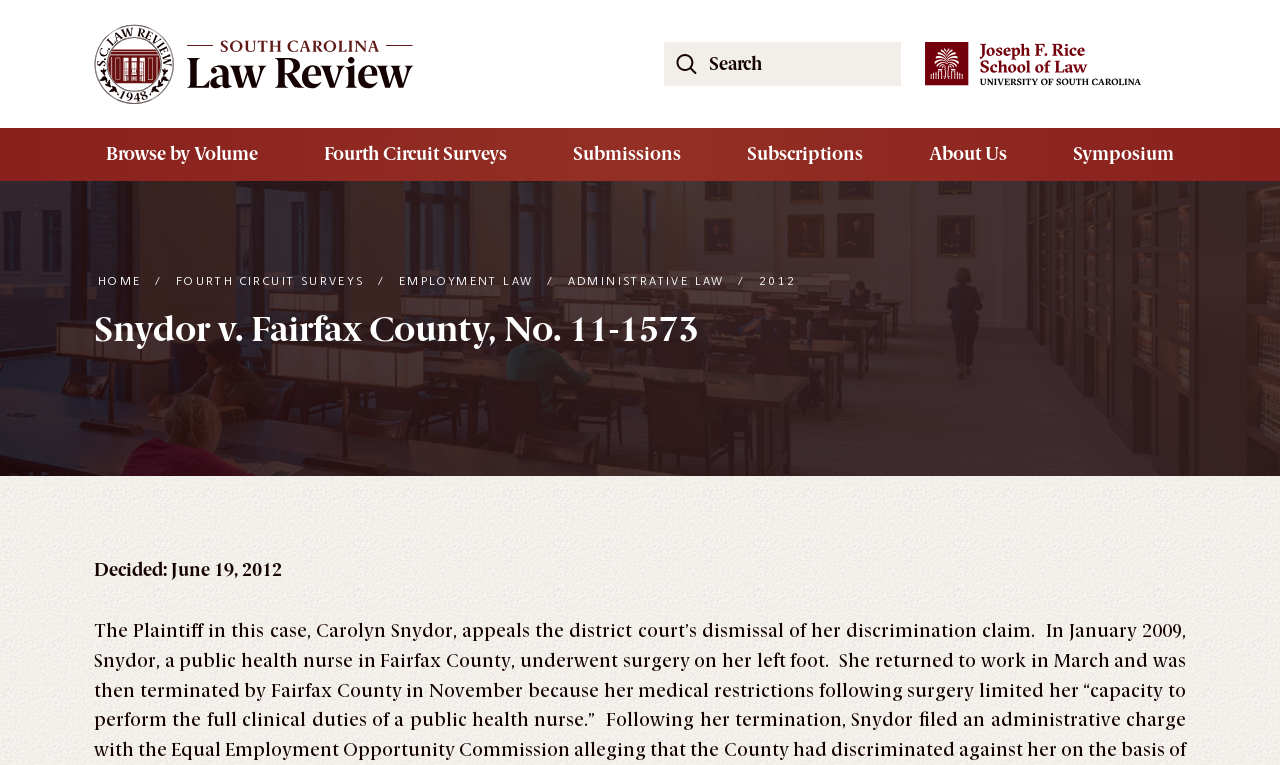Specify the bounding box coordinates of the area to click in order to follow the given instruction: "Go to Ethics Unwrapped Home Page."

[0.073, 0.031, 0.481, 0.136]